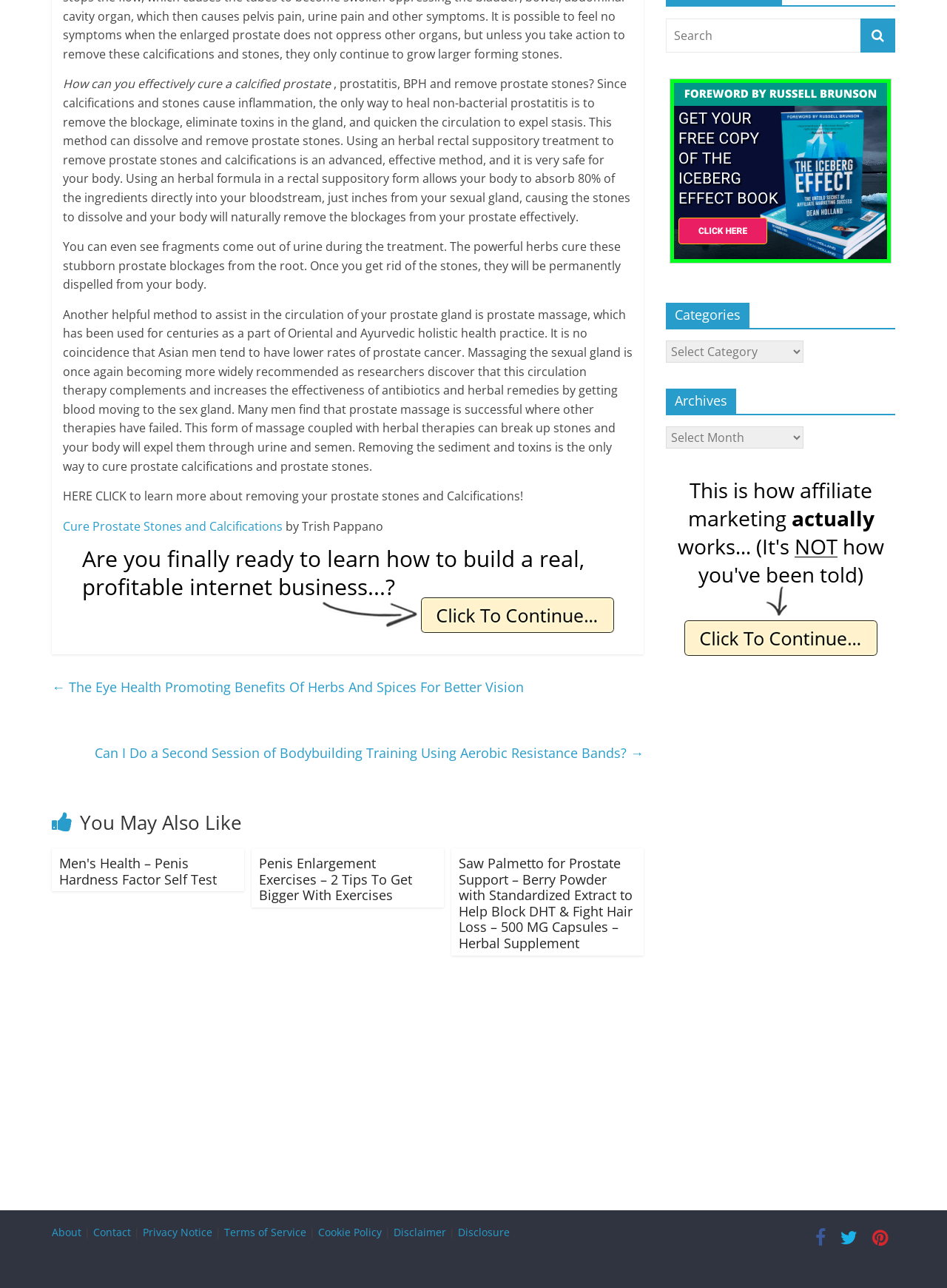Can you determine the bounding box coordinates of the area that needs to be clicked to fulfill the following instruction: "Check out the article about penis hardness factor self test"?

[0.062, 0.659, 0.25, 0.689]